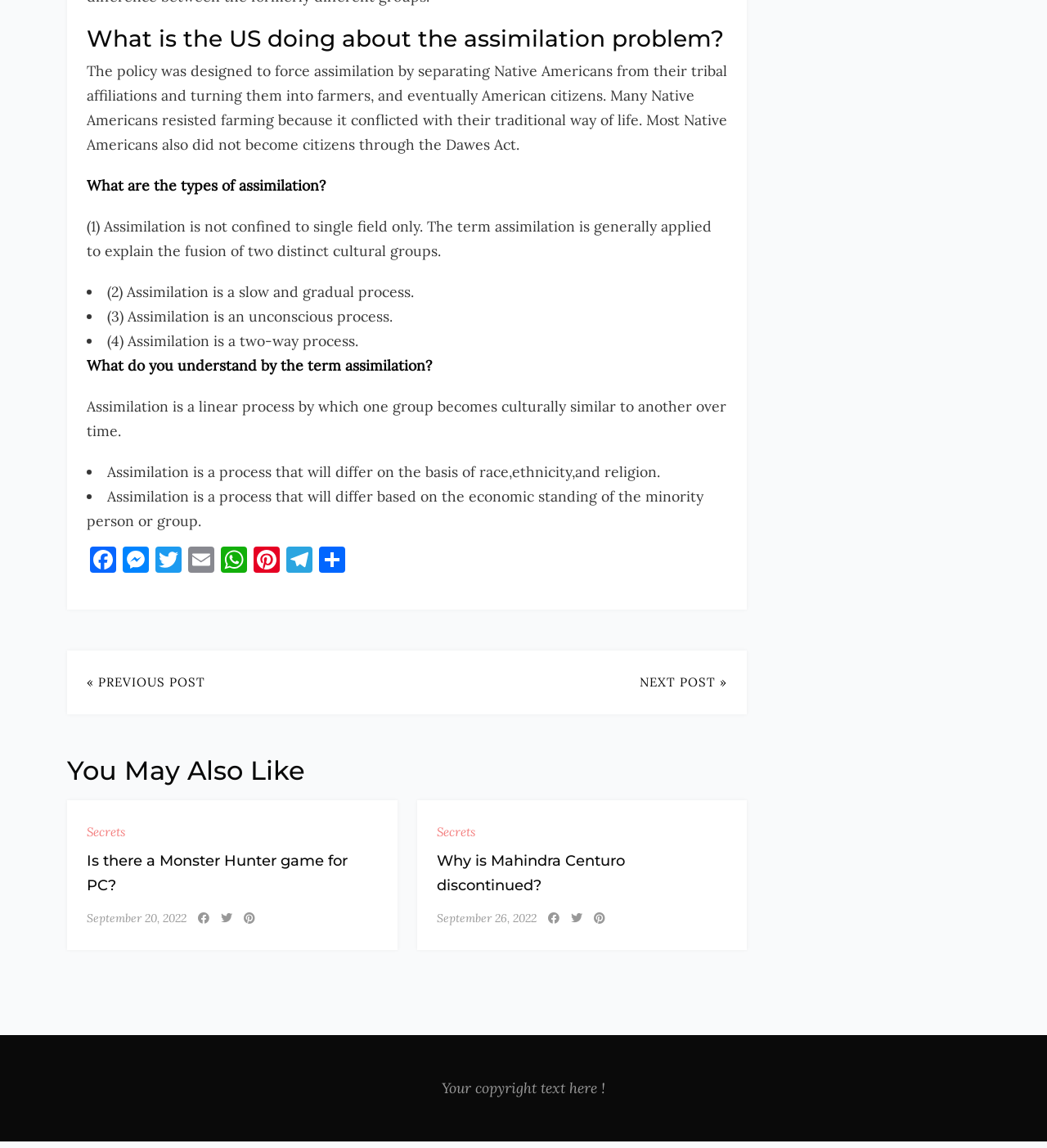Provide a one-word or one-phrase answer to the question:
What is the date of the second related article?

September 26, 2022